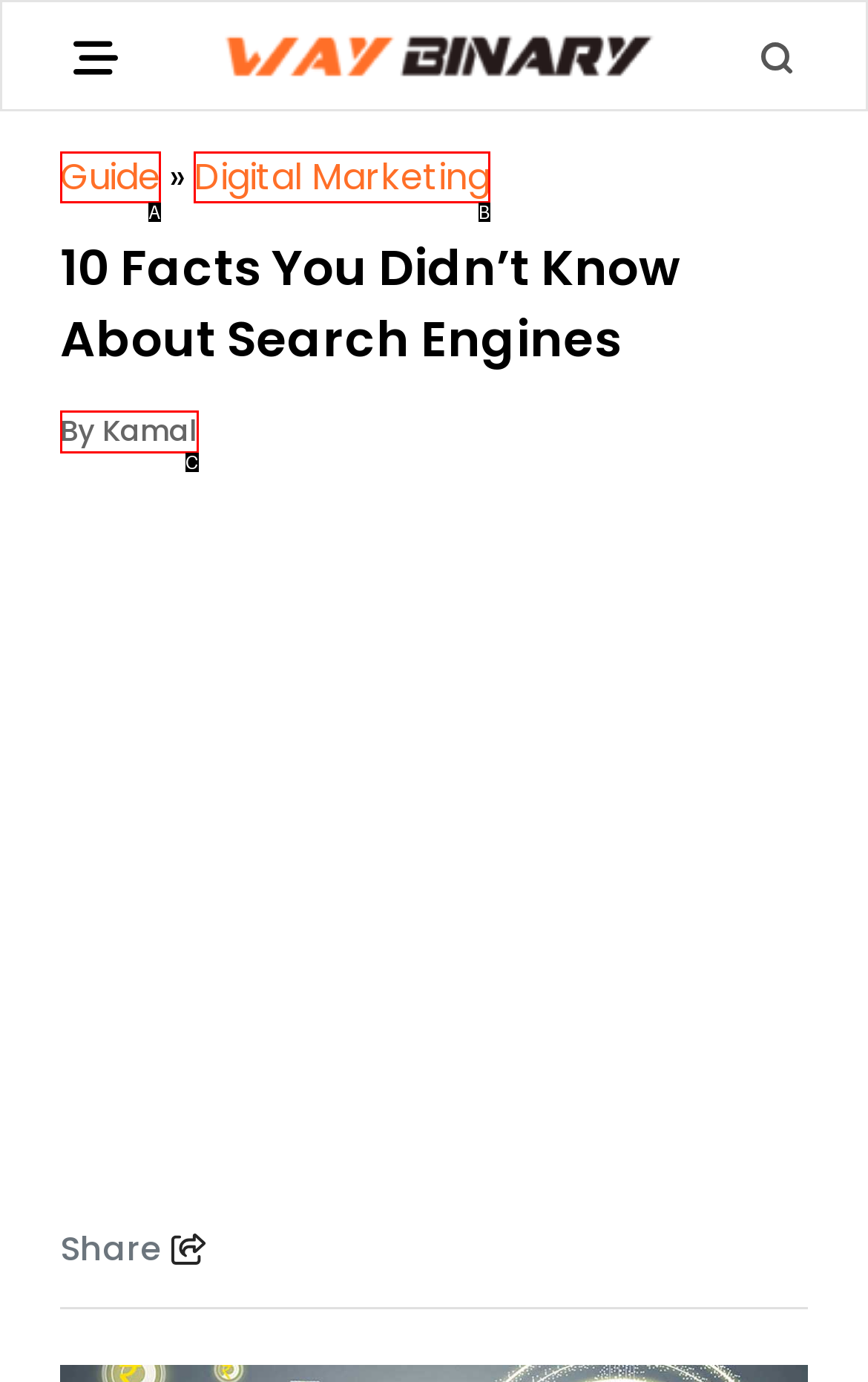Select the letter that corresponds to the UI element described as: Digital Marketing
Answer by providing the letter from the given choices.

B